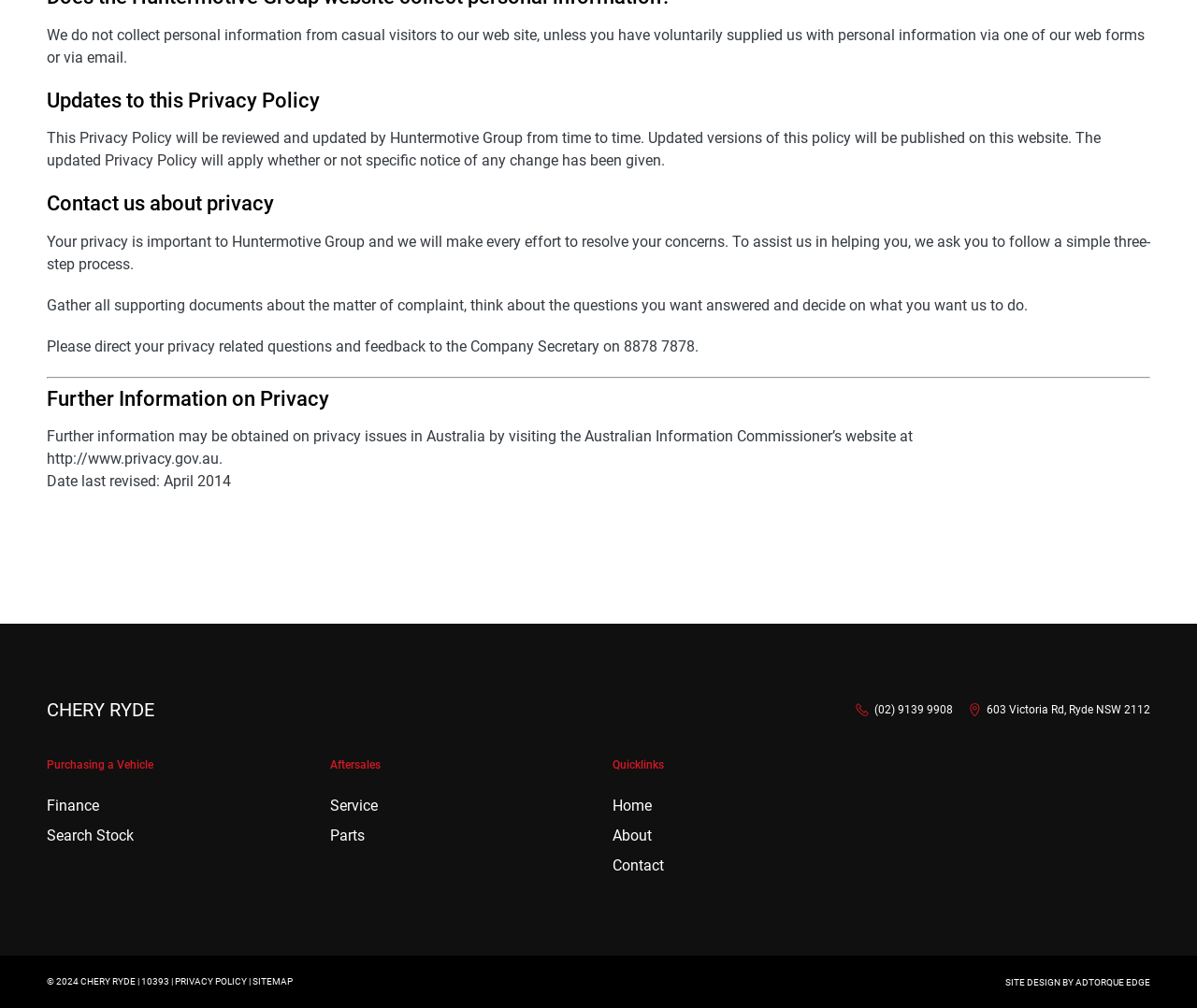What are the three steps to follow for resolving privacy concerns?
Refer to the image and provide a thorough answer to the question.

According to the webpage, to assist Huntermotive Group in resolving privacy concerns, I need to follow a simple three-step process. The steps are: gather all supporting documents about the matter of complaint, think about the questions I want answered, and decide on what I want Huntermotive Group to do.